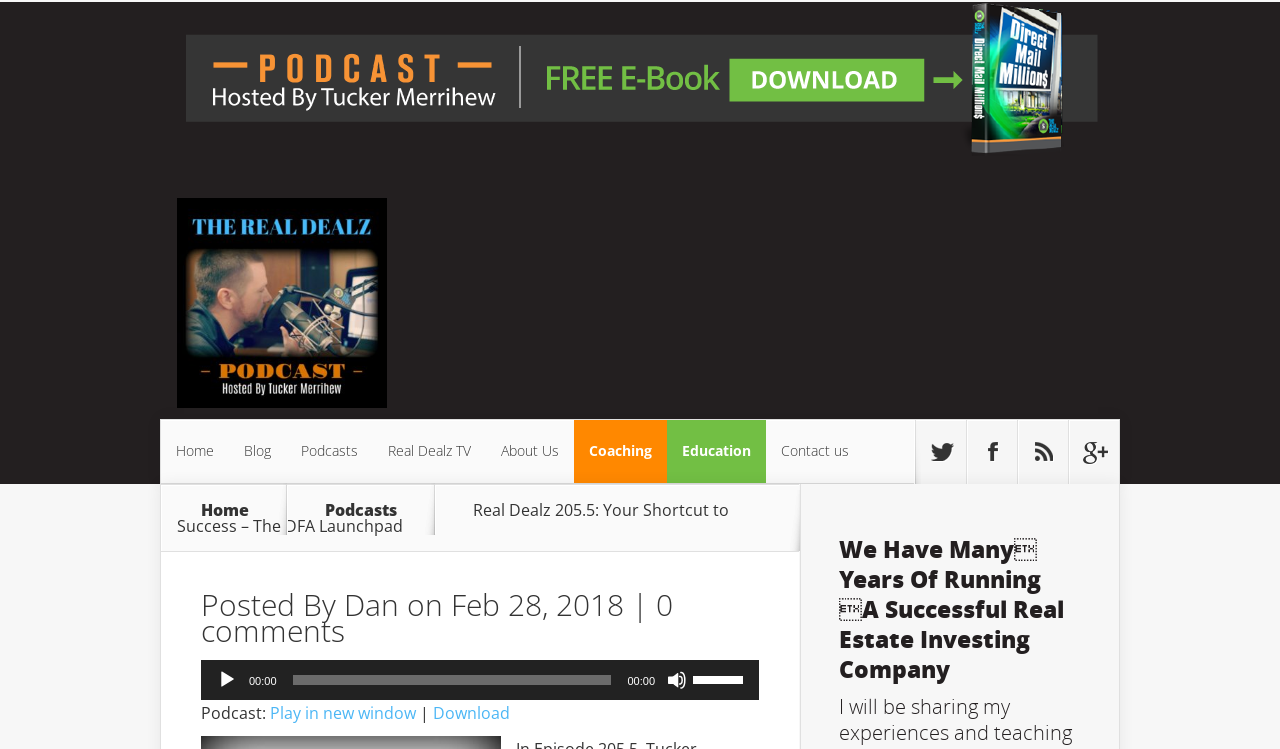Use the information in the screenshot to answer the question comprehensively: How many links are there in the top navigation menu?

I counted the links in the top navigation menu, which are 'Home', 'Blog', 'Podcasts', 'Real Dealz TV', 'About Us', 'Coaching', and 'Education', and found that there are 7 links in total.